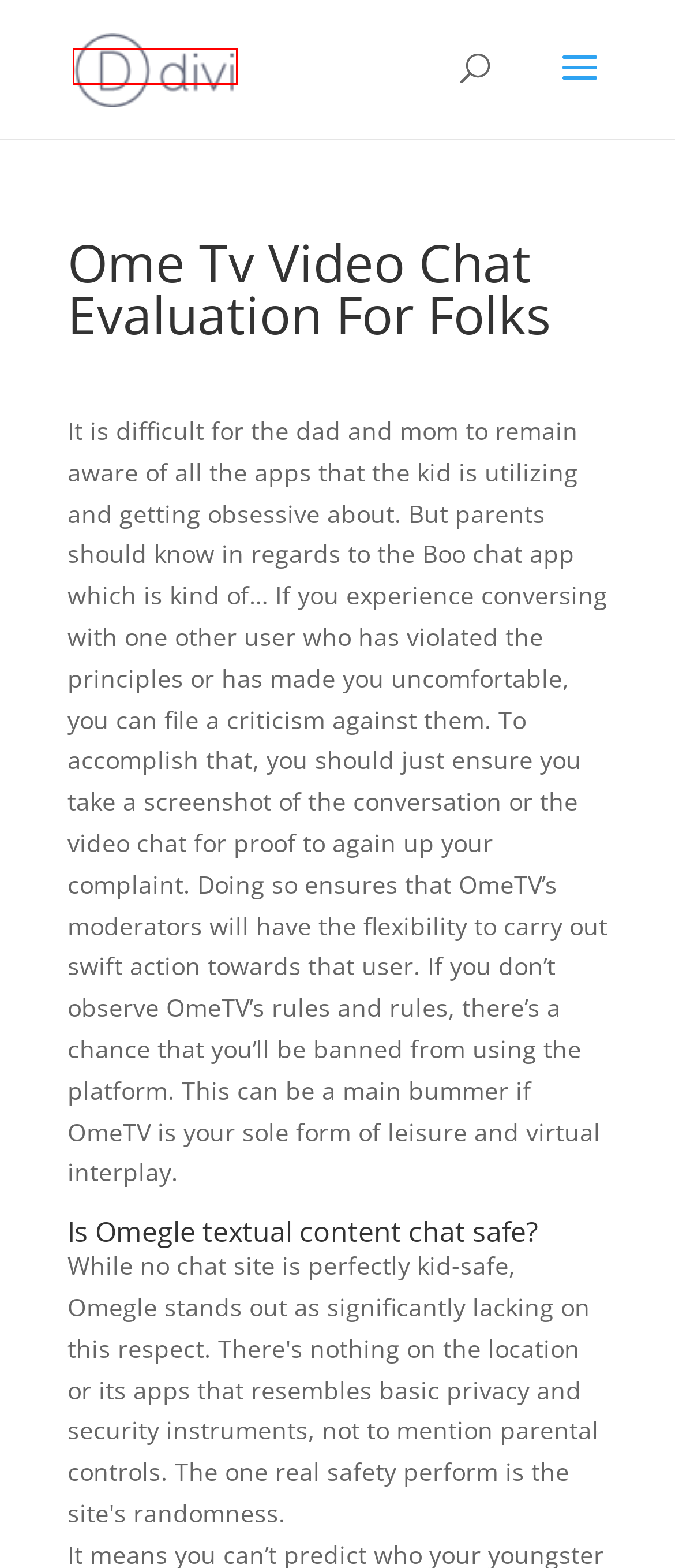Please examine the screenshot provided, which contains a red bounding box around a UI element. Select the webpage description that most accurately describes the new page displayed after clicking the highlighted element. Here are the candidates:
A. Bookkeeping - Revolution Global TV
B. Parimatch-Paribahis - Revolution Global TV
C. Home - Revolution Global TV
D. Are Mail Order Brides Real - Revolution Global TV
E. Blog Tool, Publishing Platform, and CMS – WordPress.org
F. interracial - Revolution Global TV
G. Top Hookup Dating Sites - Revolution Global TV
H. Halaman default

C